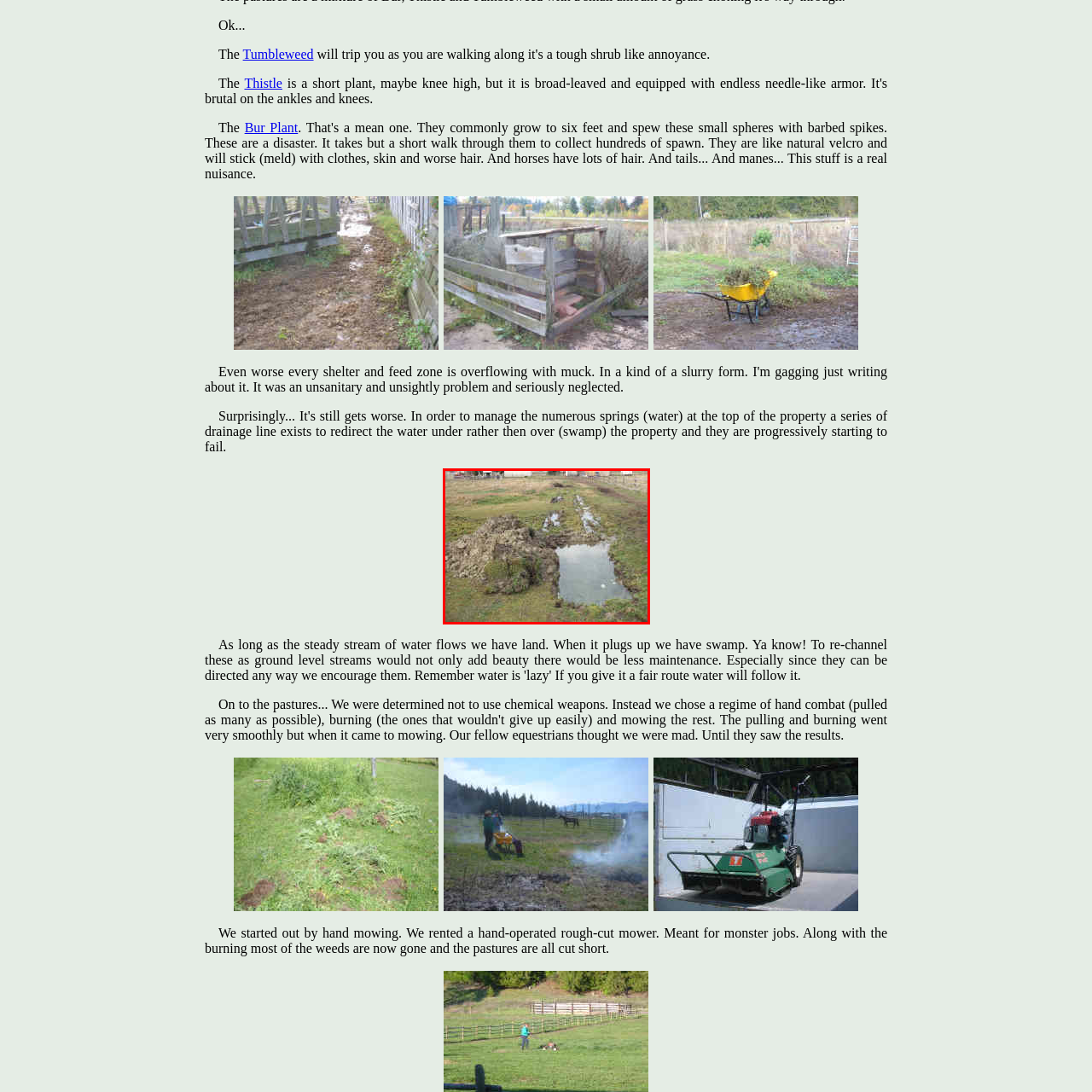What is the impact of pasture flooding?
Consider the details within the red bounding box and provide a thorough answer to the question.

The image highlights the impact of pasture flooding, which can affect the growth of grass and overall health of the pasture, making it a challenge in maintaining pastures.